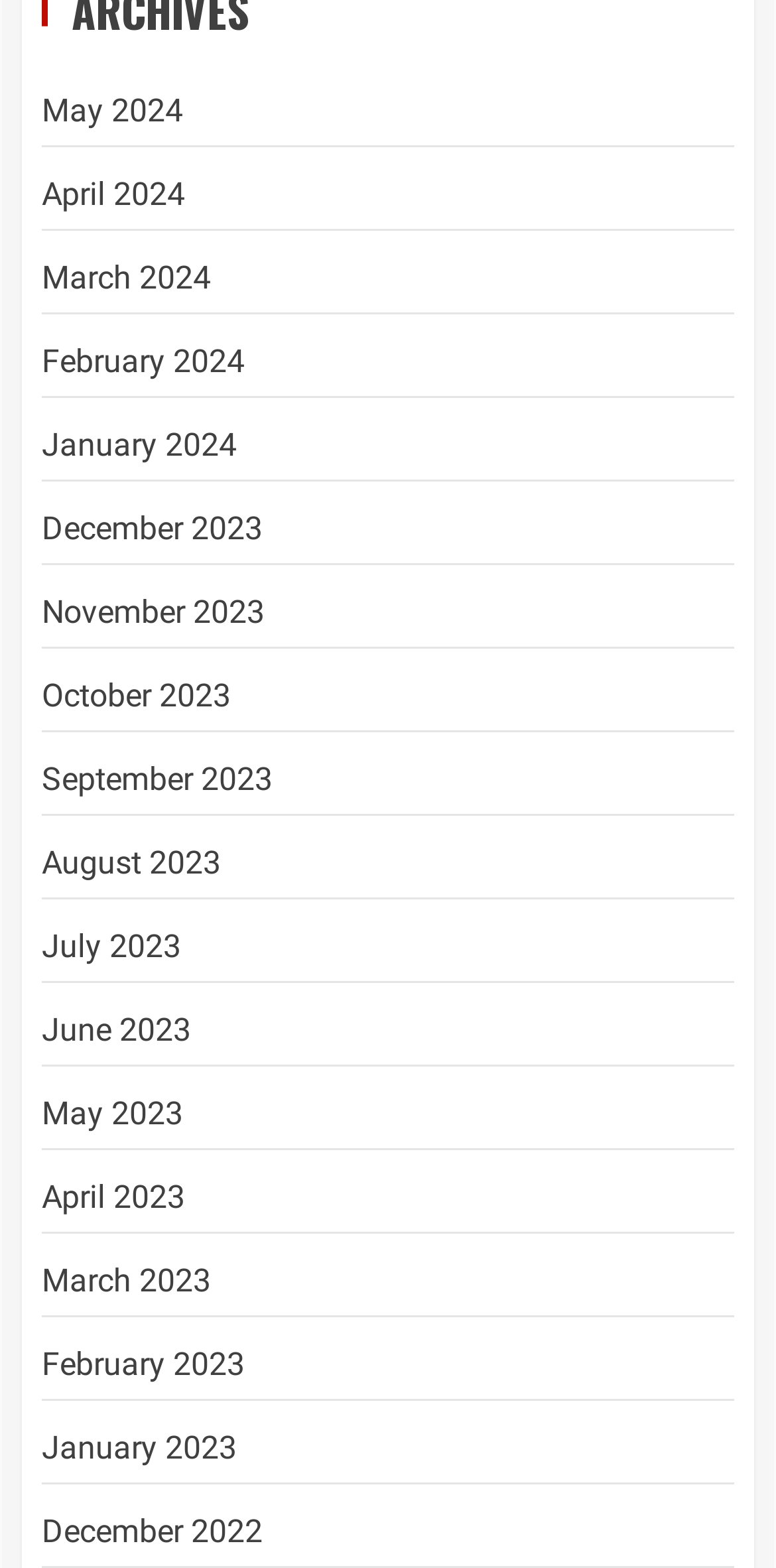Determine the bounding box coordinates of the region that needs to be clicked to achieve the task: "Check January 2024".

[0.054, 0.272, 0.305, 0.296]